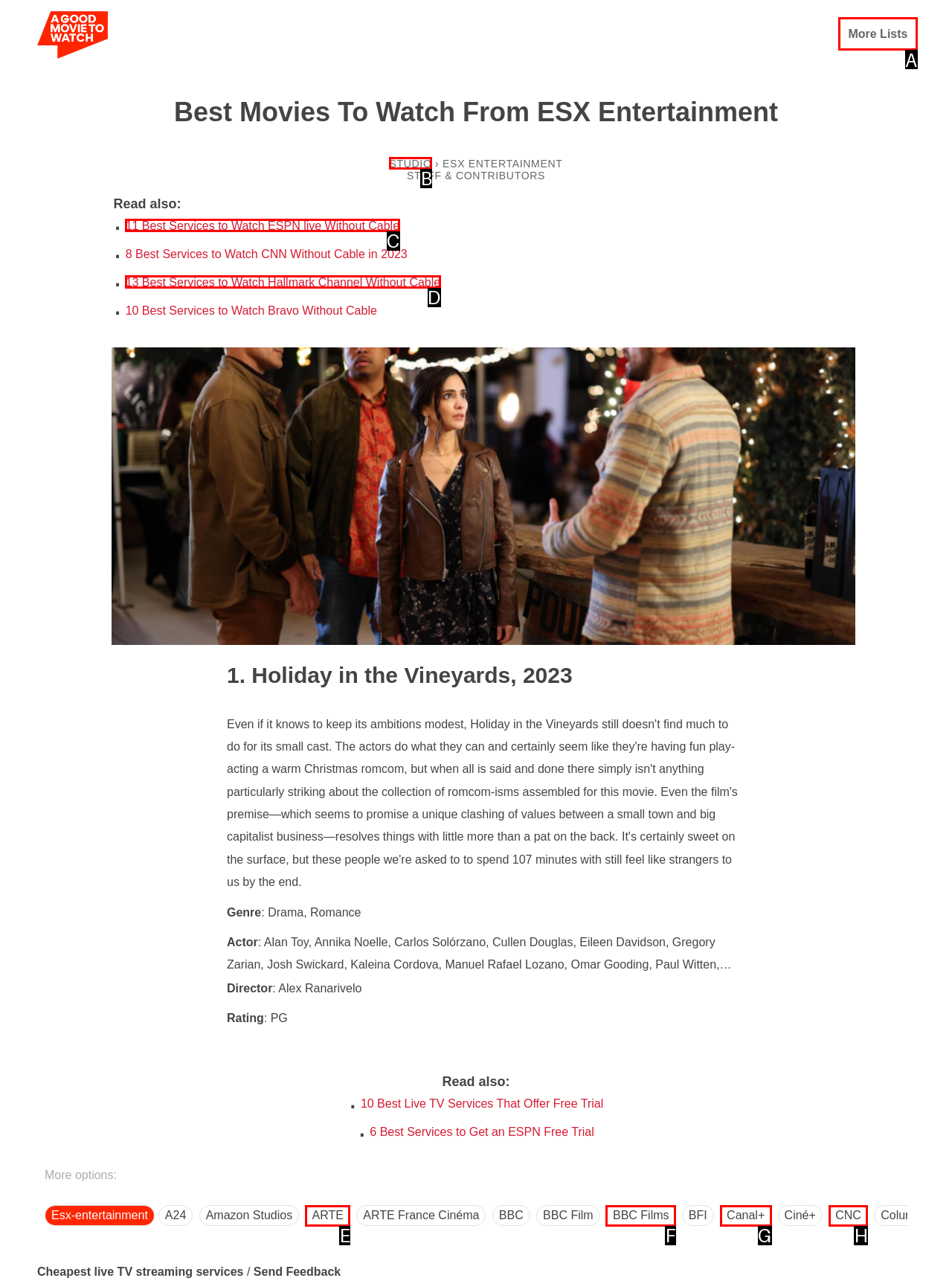Find the HTML element that matches the description: The Battery. Answer using the letter of the best match from the available choices.

None